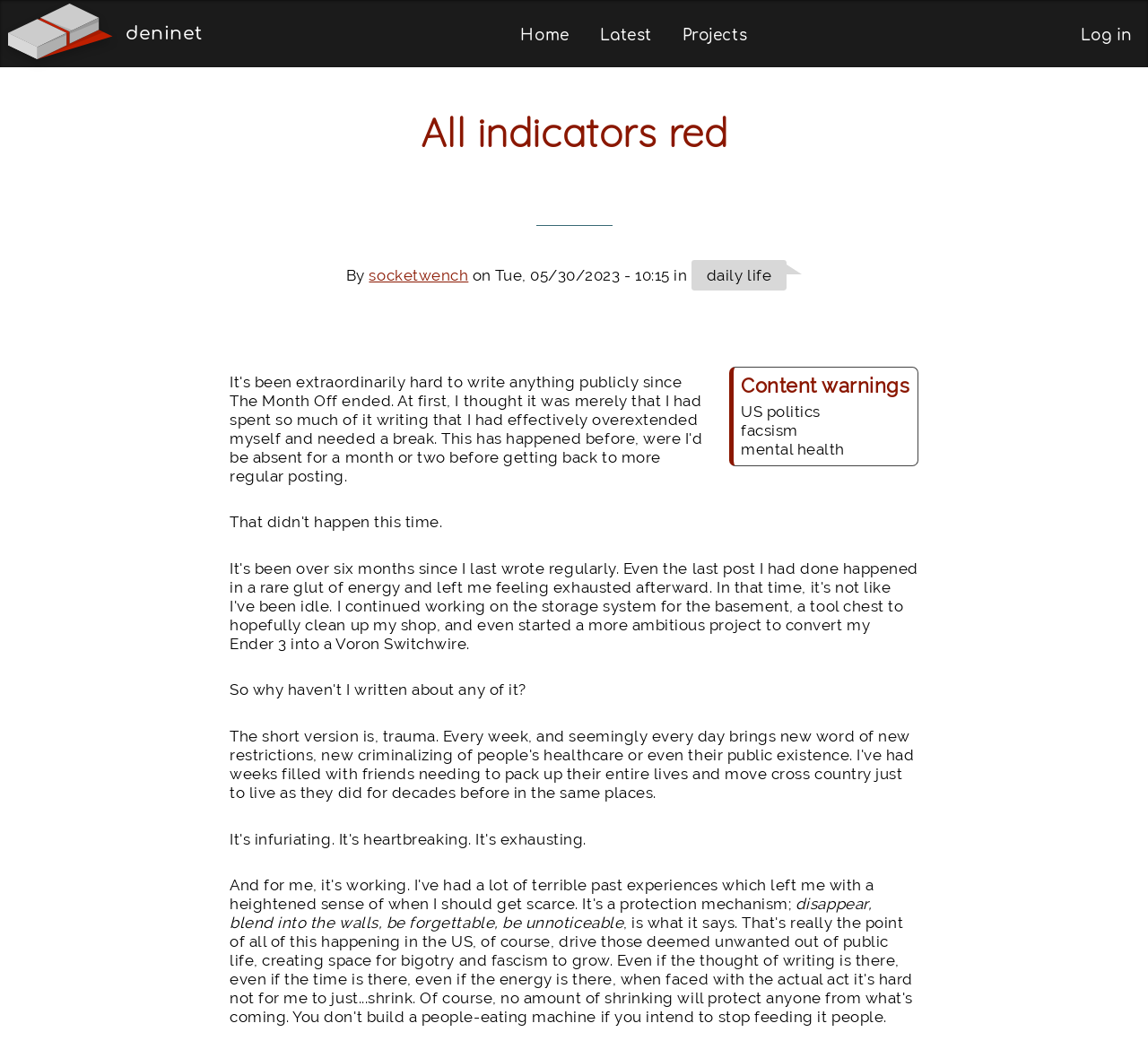Kindly determine the bounding box coordinates for the clickable area to achieve the given instruction: "visit daily life page".

[0.602, 0.246, 0.685, 0.274]